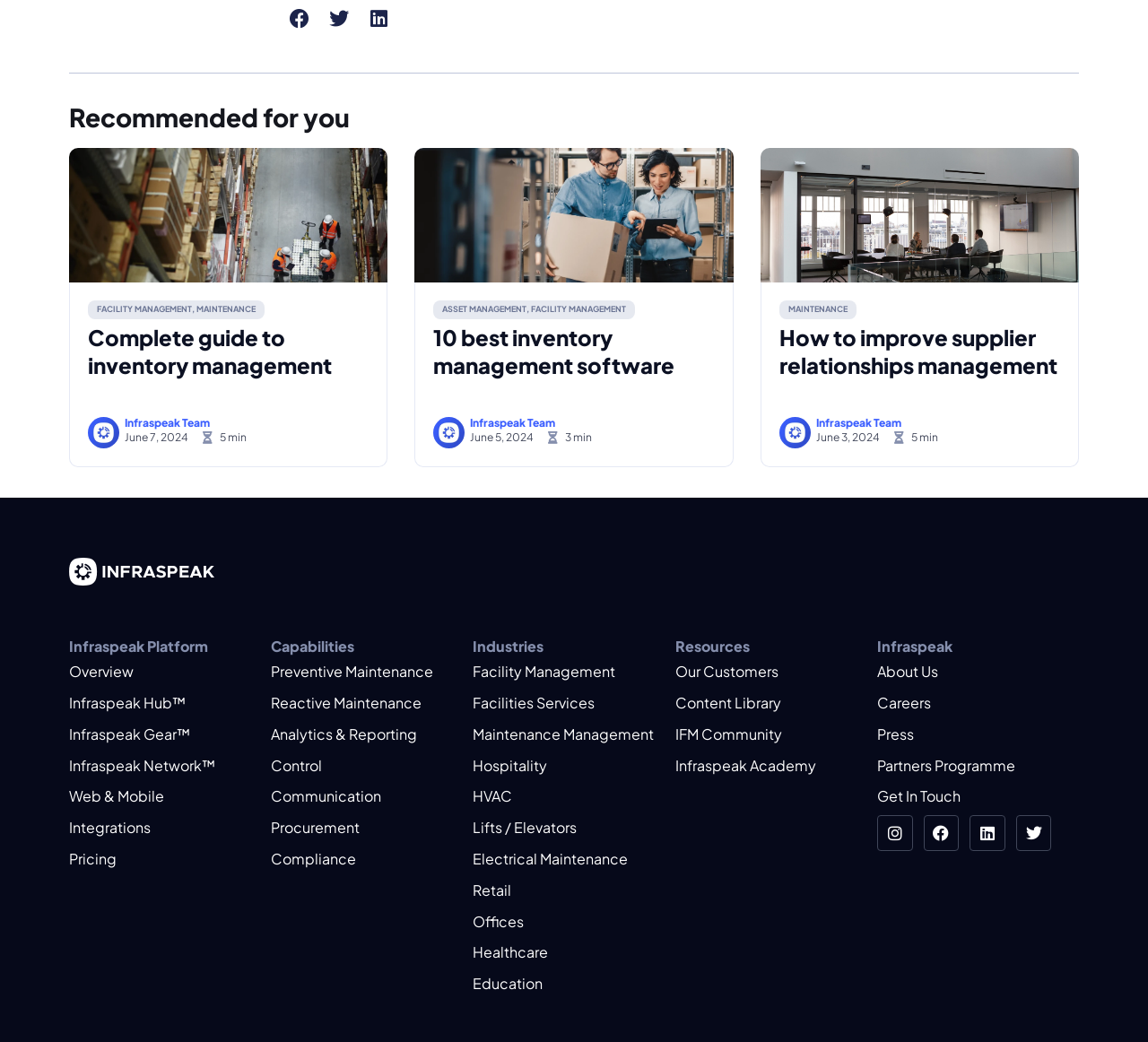What is the topic of the recommended articles?
Using the information from the image, give a concise answer in one word or a short phrase.

Inventory management